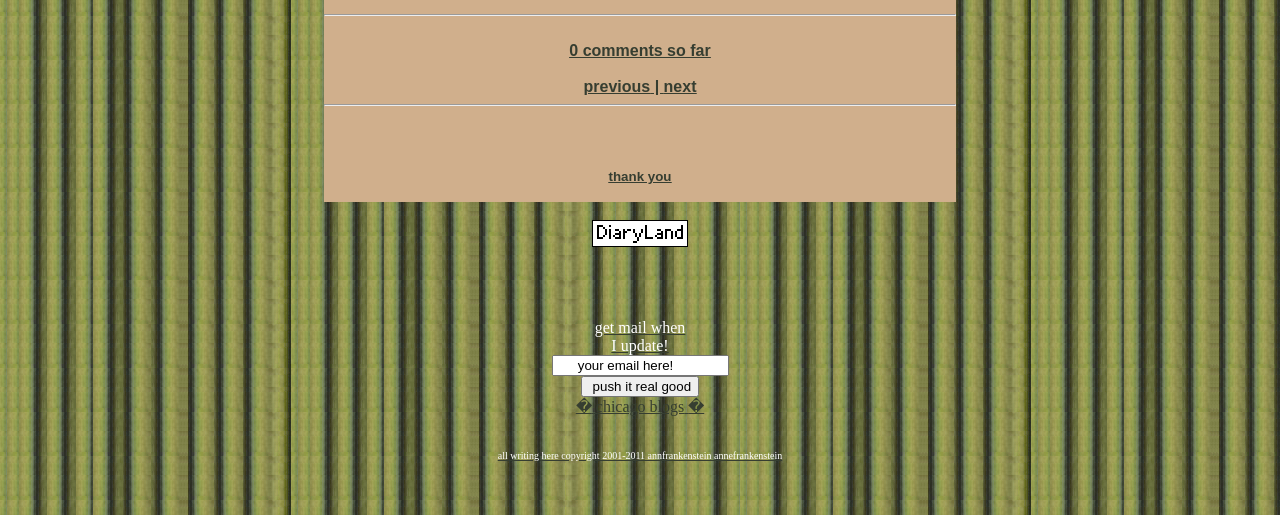Carefully examine the image and provide an in-depth answer to the question: What is the text on the image?

I found an image with a description 'hosted by DiaryLand.com', which suggests that the image contains this text.